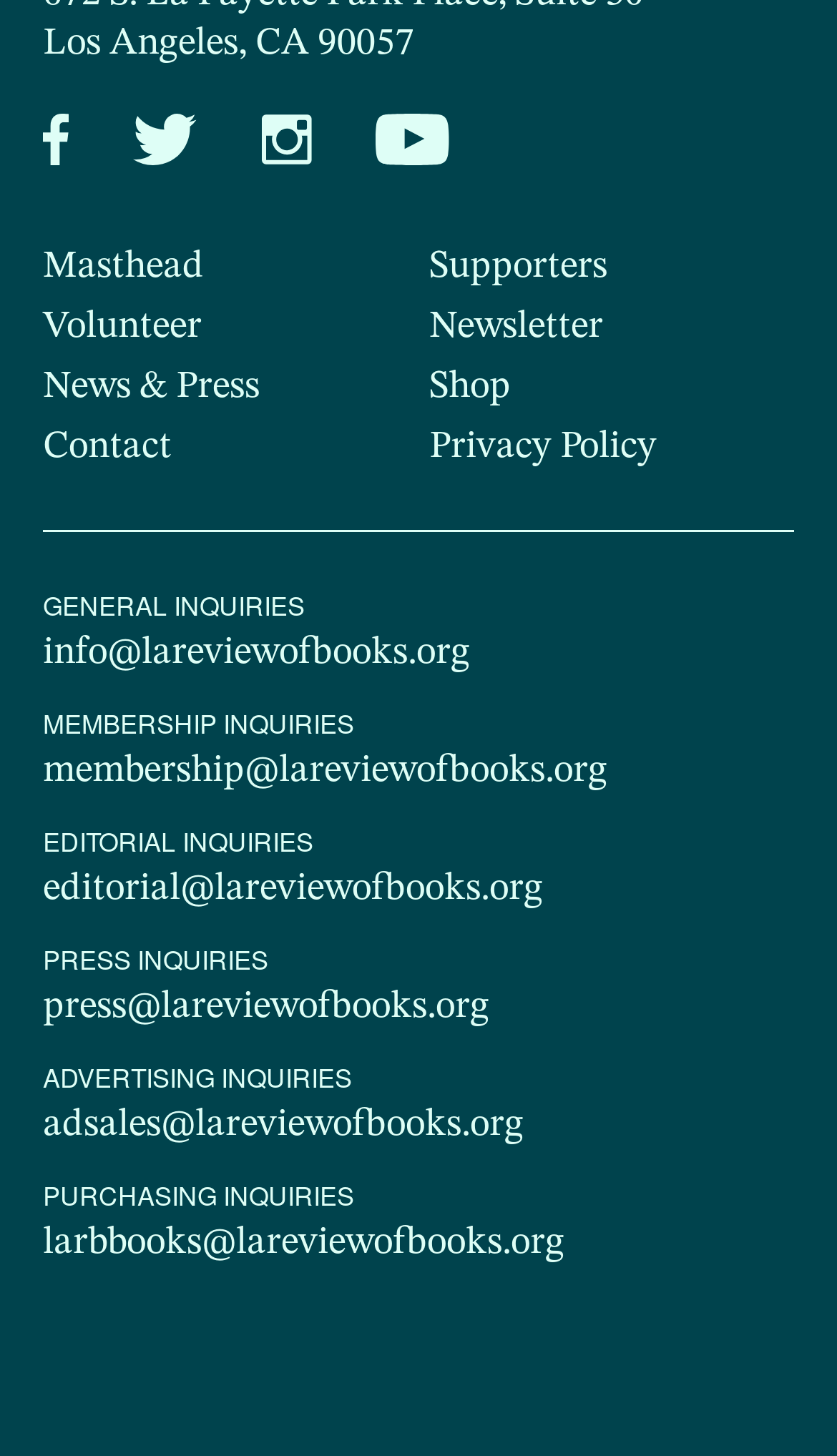What social media platforms are linked on the webpage?
Answer the question with a single word or phrase by looking at the picture.

Facebook, Twitter, Instagram, YouTube